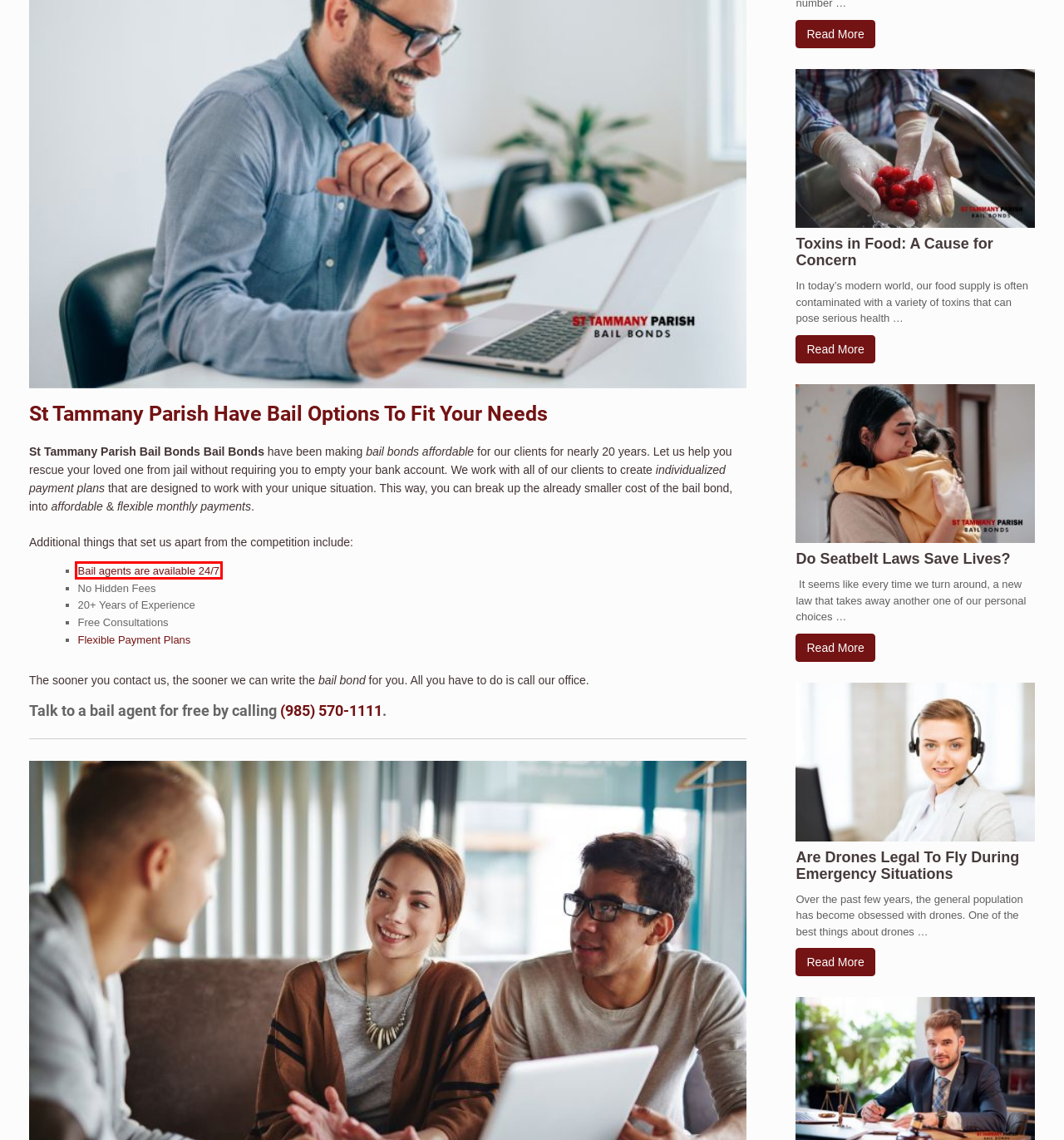Examine the screenshot of a webpage with a red bounding box around an element. Then, select the webpage description that best represents the new page after clicking the highlighted element. Here are the descriptions:
A. Do Seatbelt Laws Save Lives? | Seat Belt Law
B. Are Drones Legal To Fly During Emergency Situations
C. Free Consultation - 24 Hour Bail Bond Service | Covington Bail Bonds
D. Can a Police Officer Search Your Vehicle in Louisiana
E. Toxins in Food: A Cause for Citizens Concern
F. Blog & Articles | St Tammany Parish Bail Bonds
G. Contact St Tammany Parish Bail Bonds | St Tammany Parish Bail Bonds
H. Paying for a Bail Bond Is Easy with Our Flexibility | Covington Bail Bonds

C